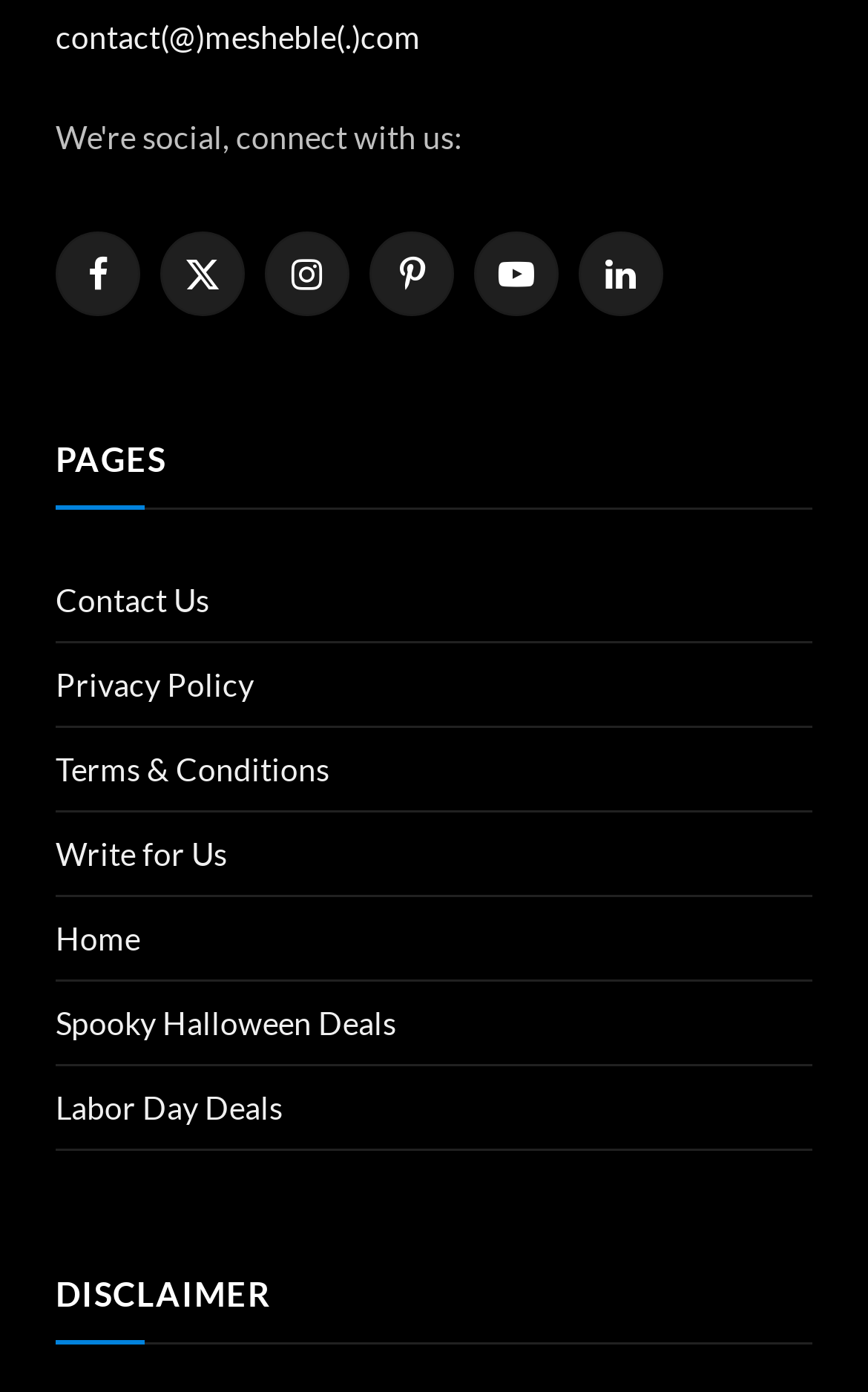How many links are there under the DISCLAIMER section?
Using the image as a reference, answer the question with a short word or phrase.

0